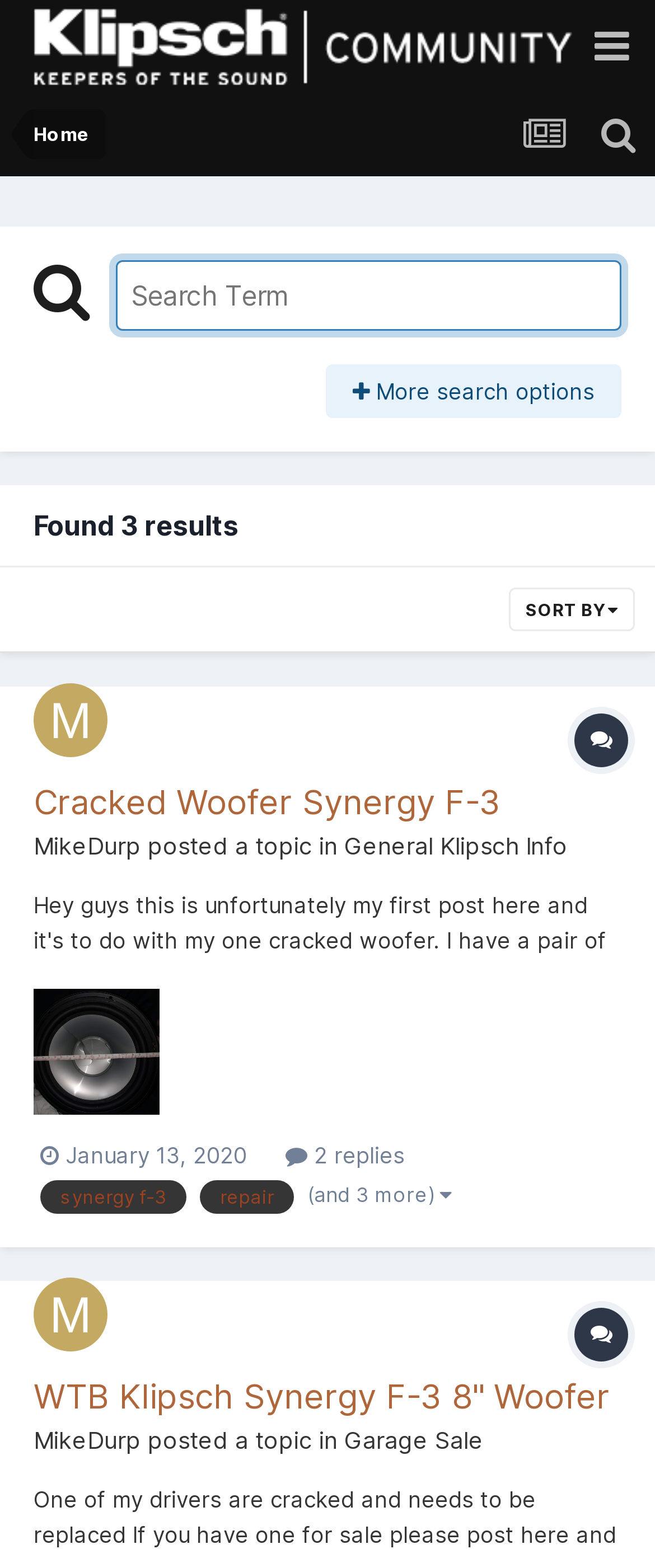Please specify the bounding box coordinates of the region to click in order to perform the following instruction: "Go to the home page".

[0.051, 0.07, 0.136, 0.102]